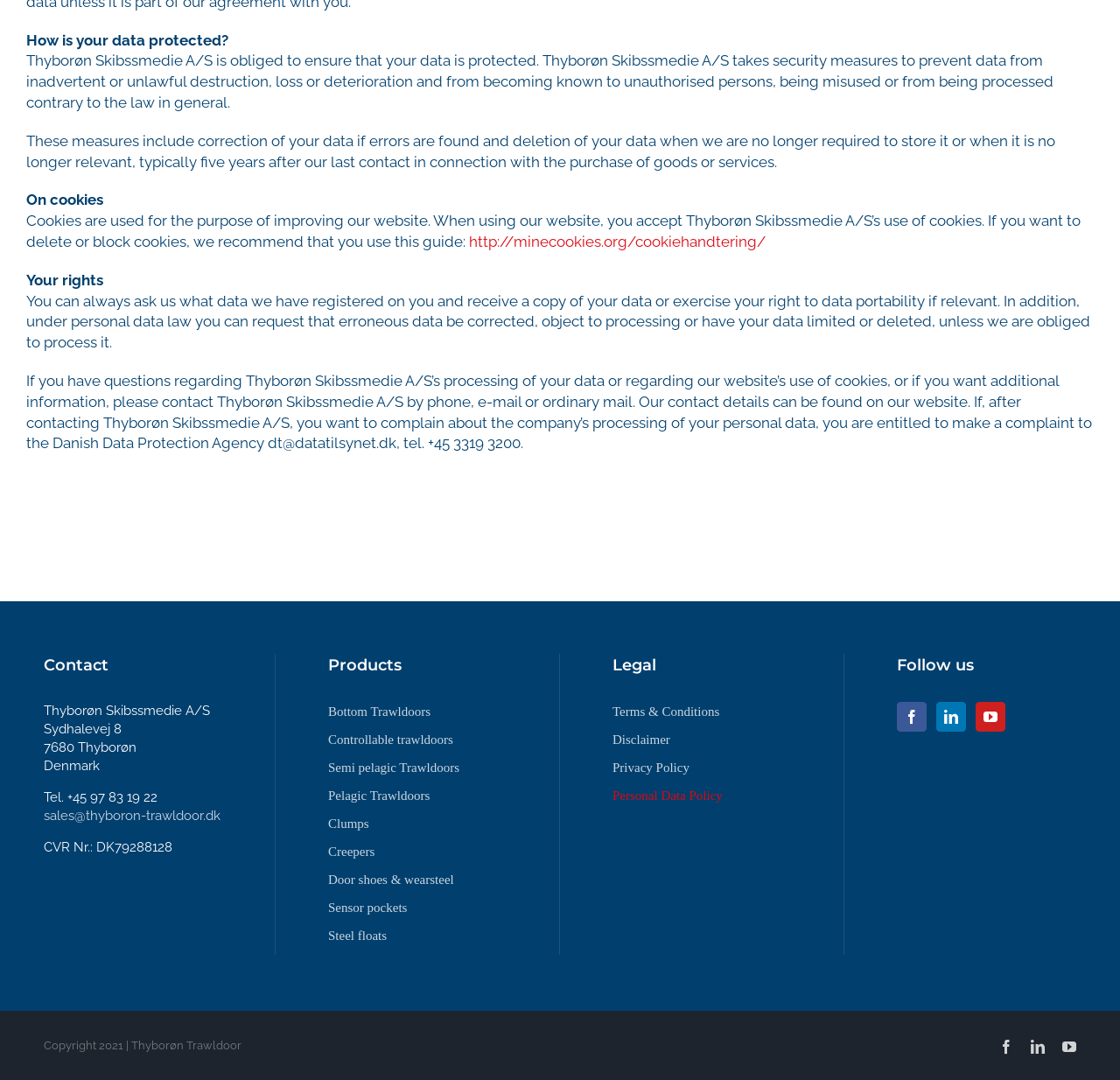Could you provide the bounding box coordinates for the portion of the screen to click to complete this instruction: "View 'Personal Data Policy'"?

[0.547, 0.729, 0.705, 0.755]